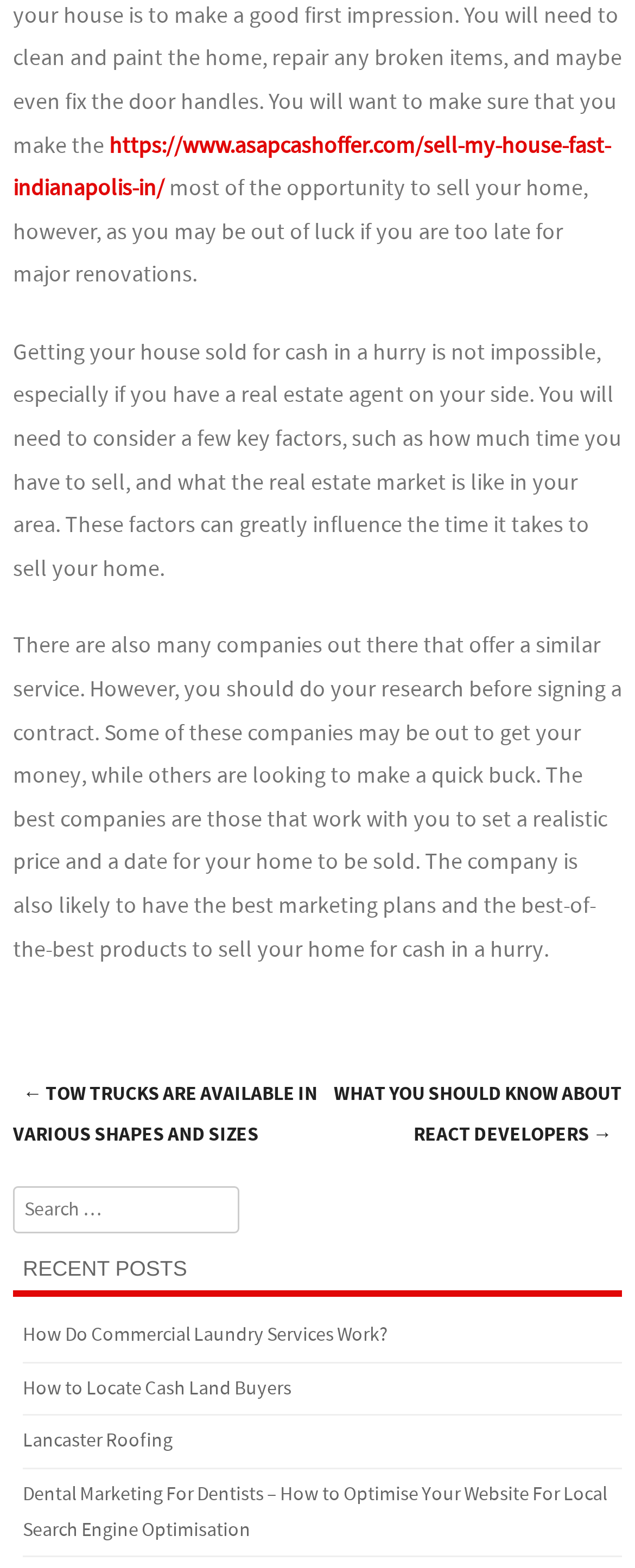Bounding box coordinates are specified in the format (top-left x, top-left y, bottom-right x, bottom-right y). All values are floating point numbers bounded between 0 and 1. Please provide the bounding box coordinate of the region this sentence describes: https://www.asapcashoffer.com/sell-my-house-fast-indianapolis-in/

[0.021, 0.084, 0.962, 0.13]